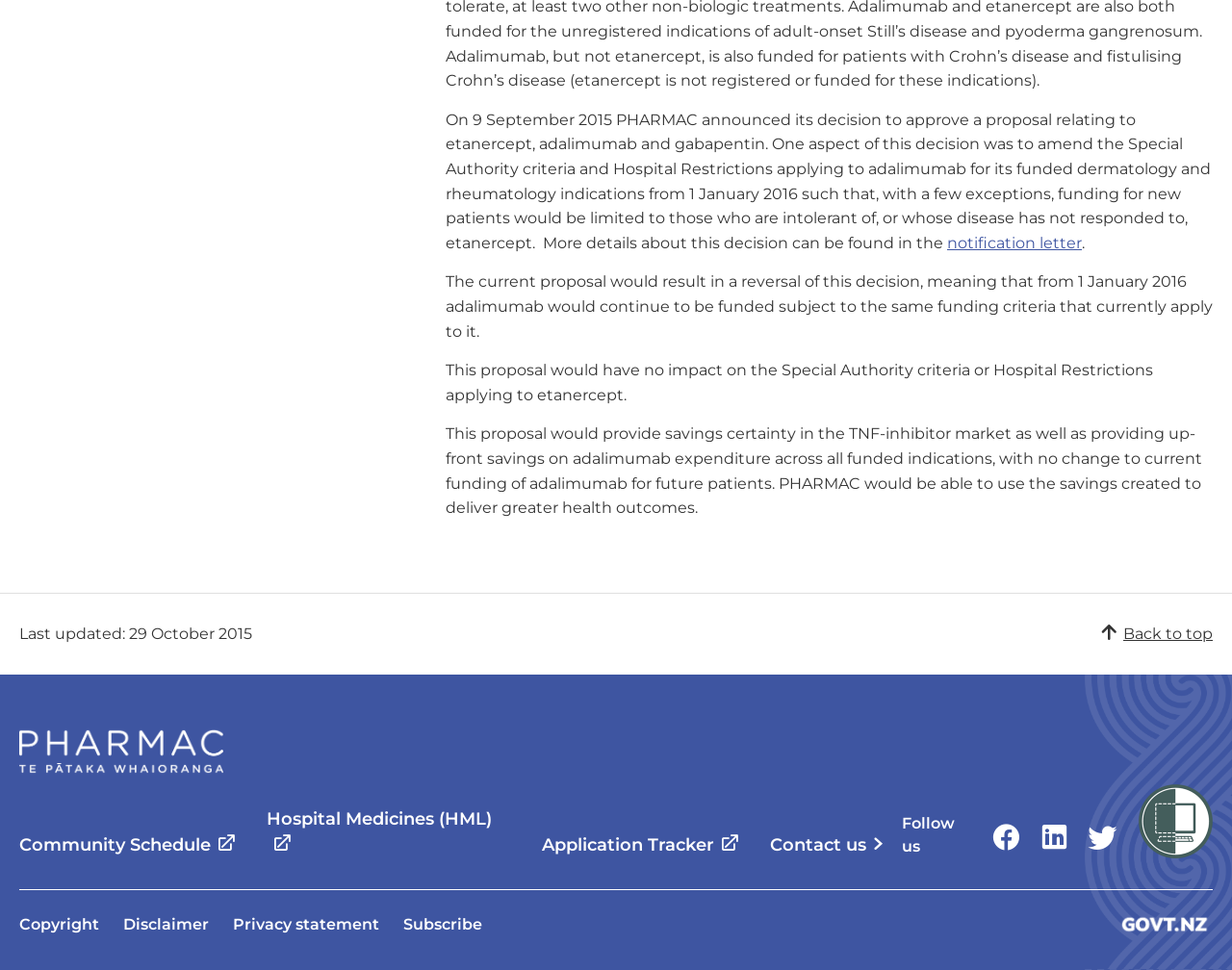Can you find the bounding box coordinates for the element to click on to achieve the instruction: "Click the 'Lifestyle' link"?

None